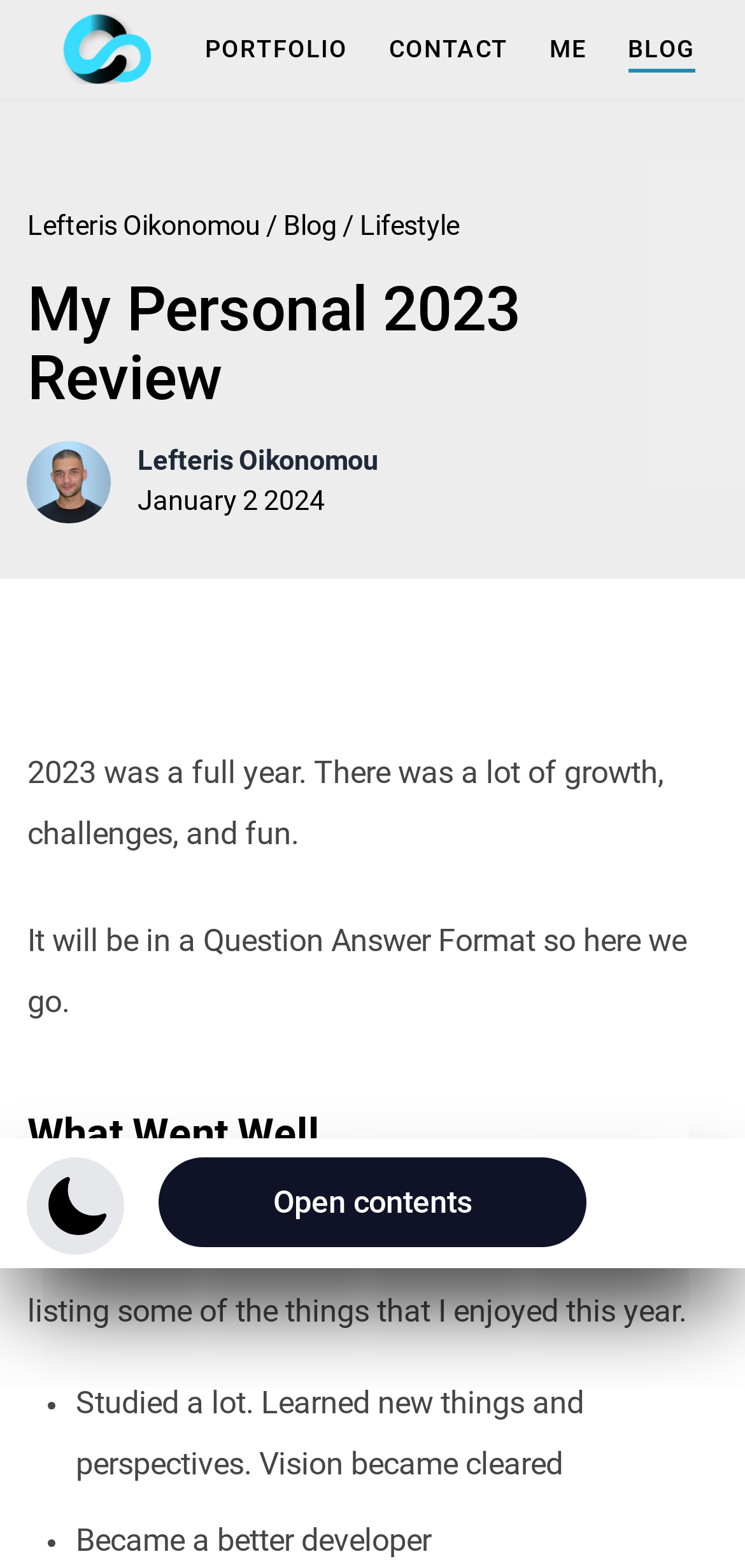Based on the image, give a detailed response to the question: What is the date of the blog post?

The date of the blog post can be found in the static text 'January 2 2024' which is located below the author's portrait and above the main content of the blog post.